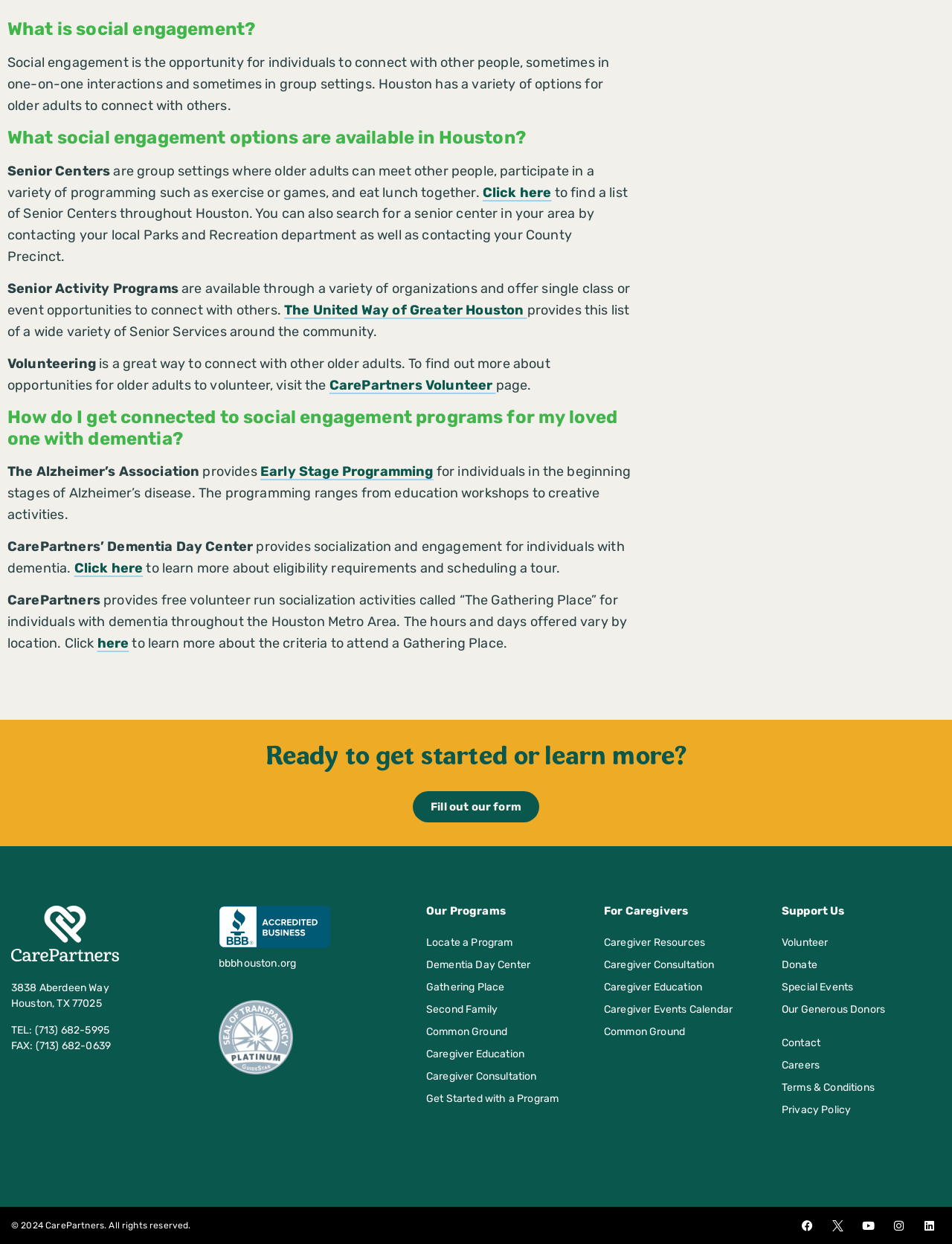Please specify the bounding box coordinates in the format (top-left x, top-left y, bottom-right x, bottom-right y), with all values as floating point numbers between 0 and 1. Identify the bounding box of the UI element described by: Get Started with a Program

[0.448, 0.878, 0.615, 0.89]